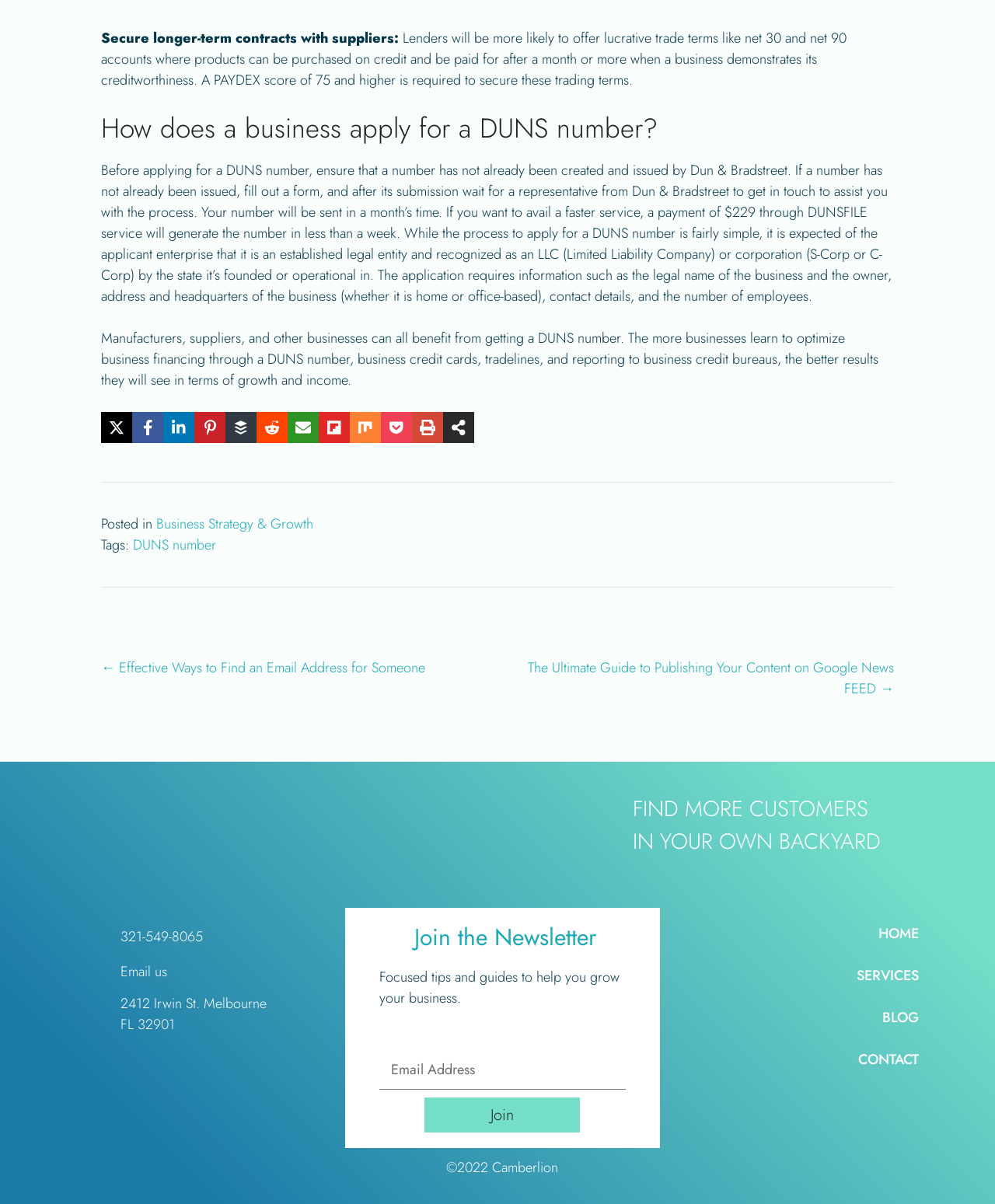Identify the bounding box of the UI element that matches this description: "Join".

[0.427, 0.912, 0.583, 0.941]